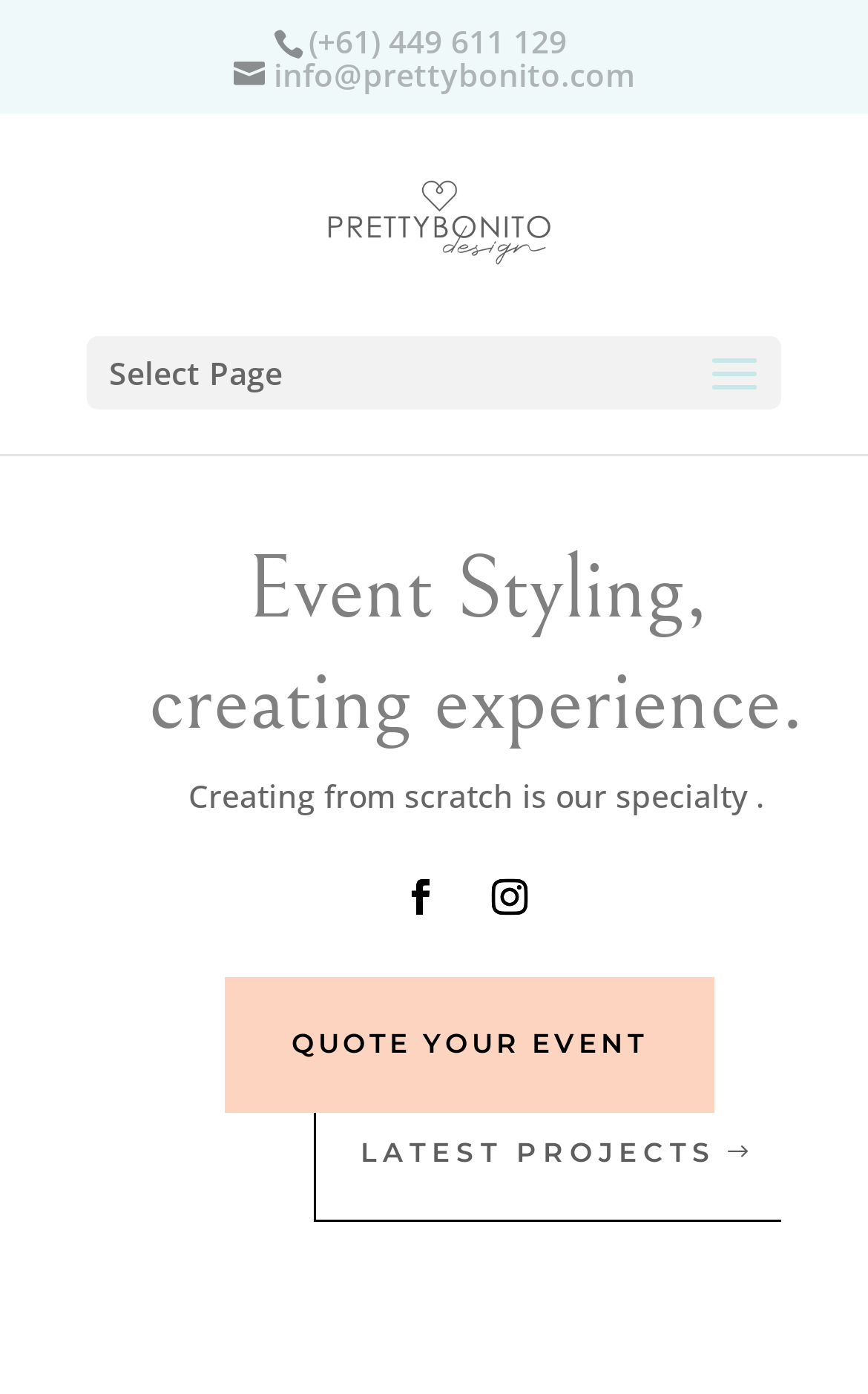Provide a brief response in the form of a single word or phrase:
What is the name of the company?

Pretty Bonito